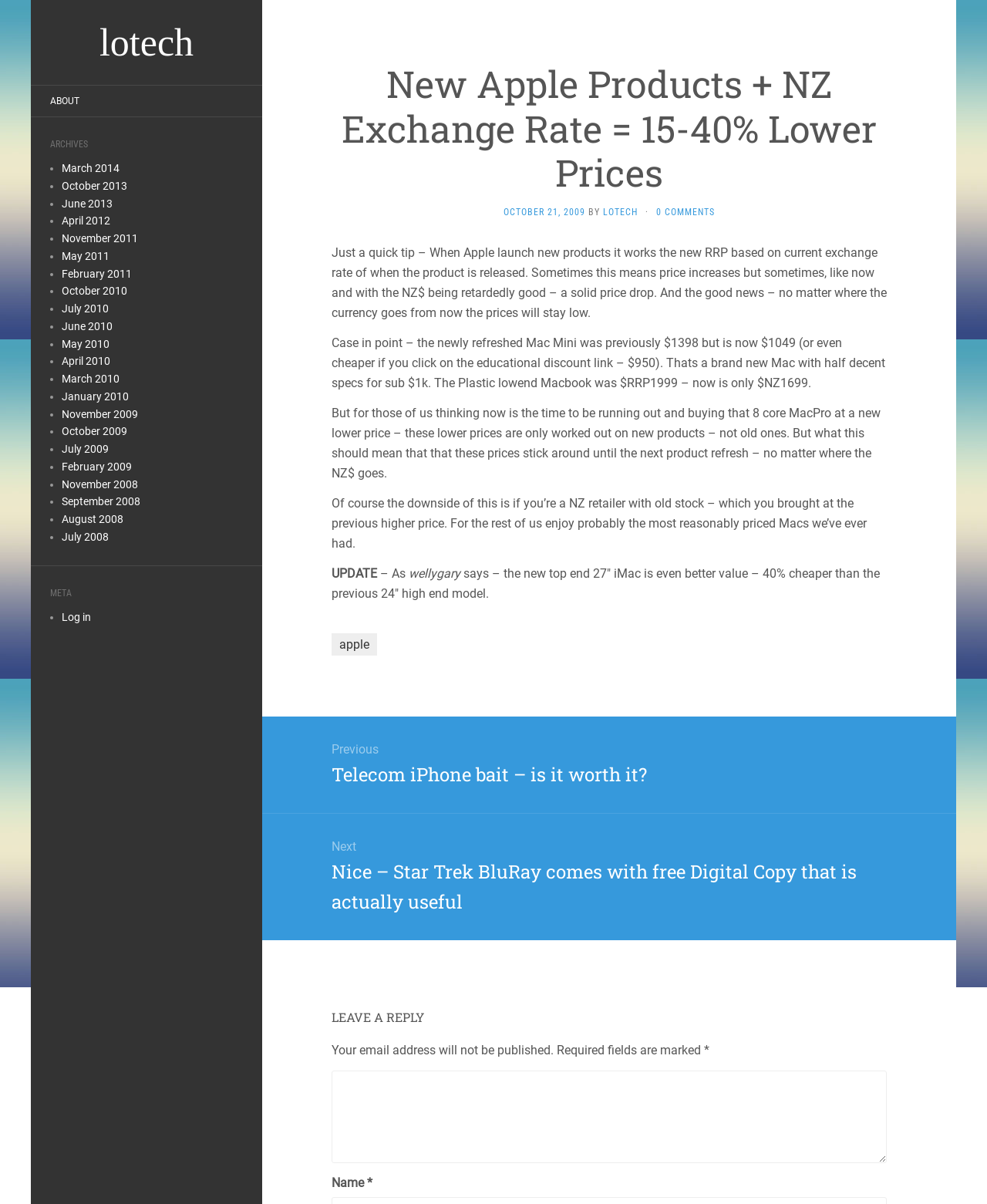Extract the bounding box of the UI element described as: "May 2011".

[0.062, 0.207, 0.111, 0.218]